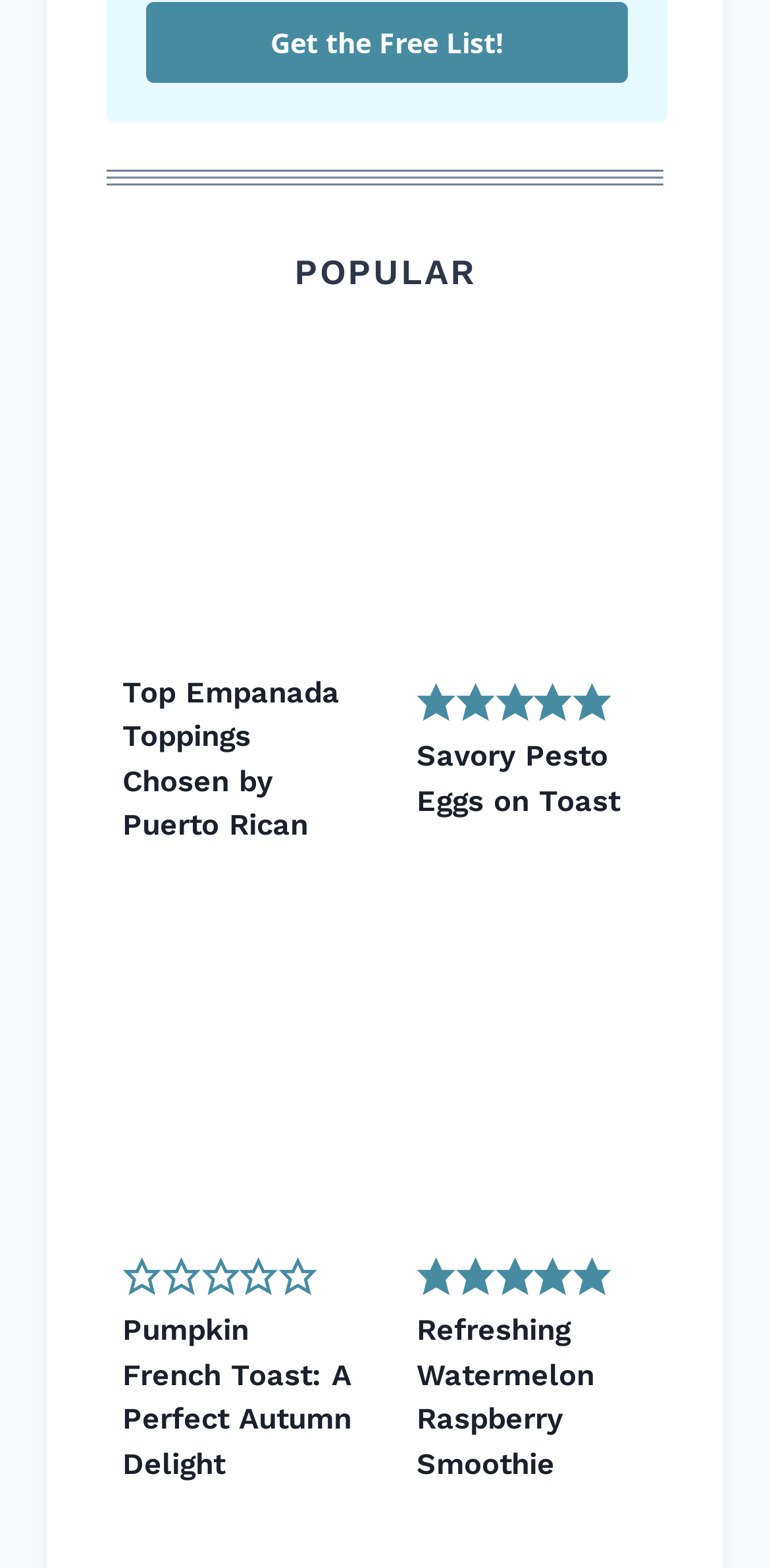Identify the bounding box coordinates for the region to click in order to carry out this instruction: "Learn about Performance Management". Provide the coordinates using four float numbers between 0 and 1, formatted as [left, top, right, bottom].

None